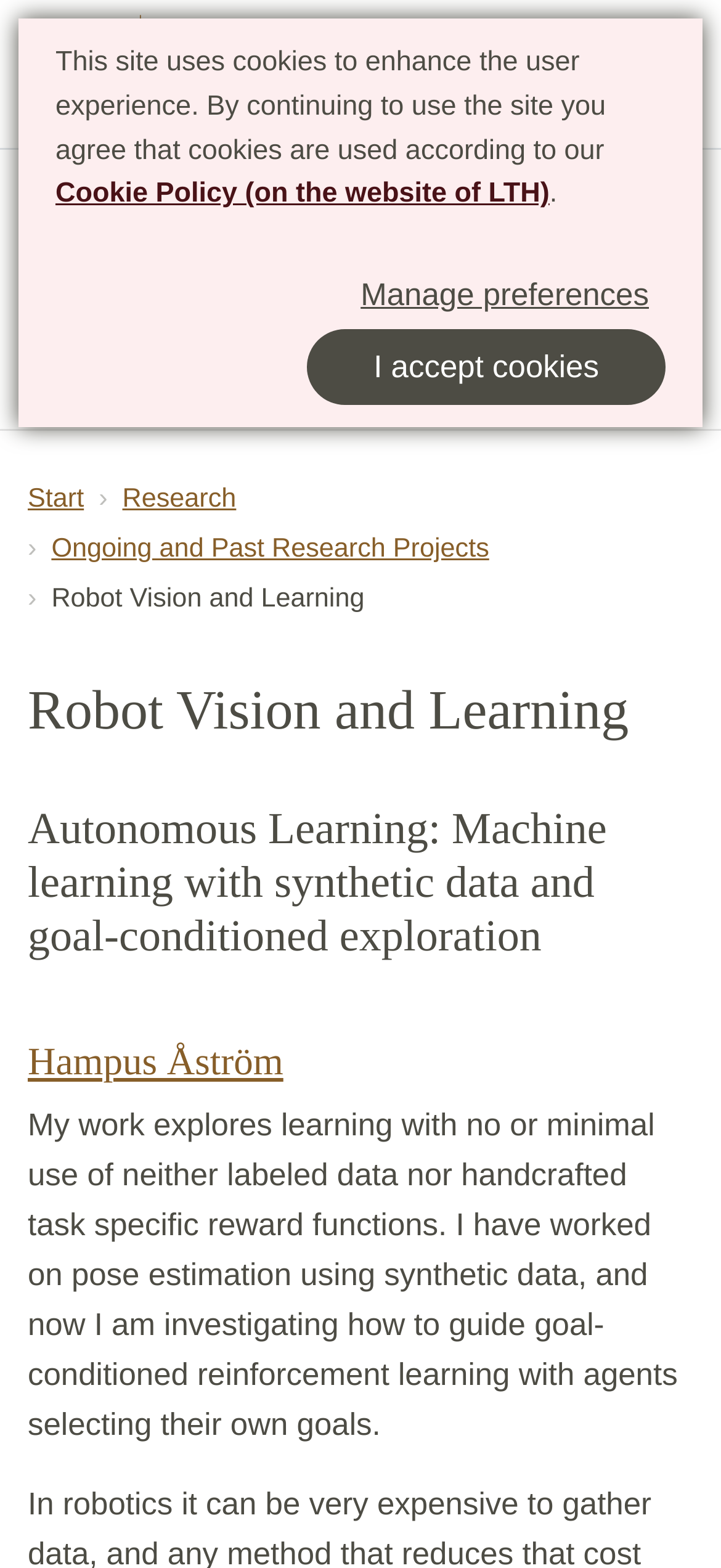Identify the bounding box of the HTML element described as: "Menu Close".

None